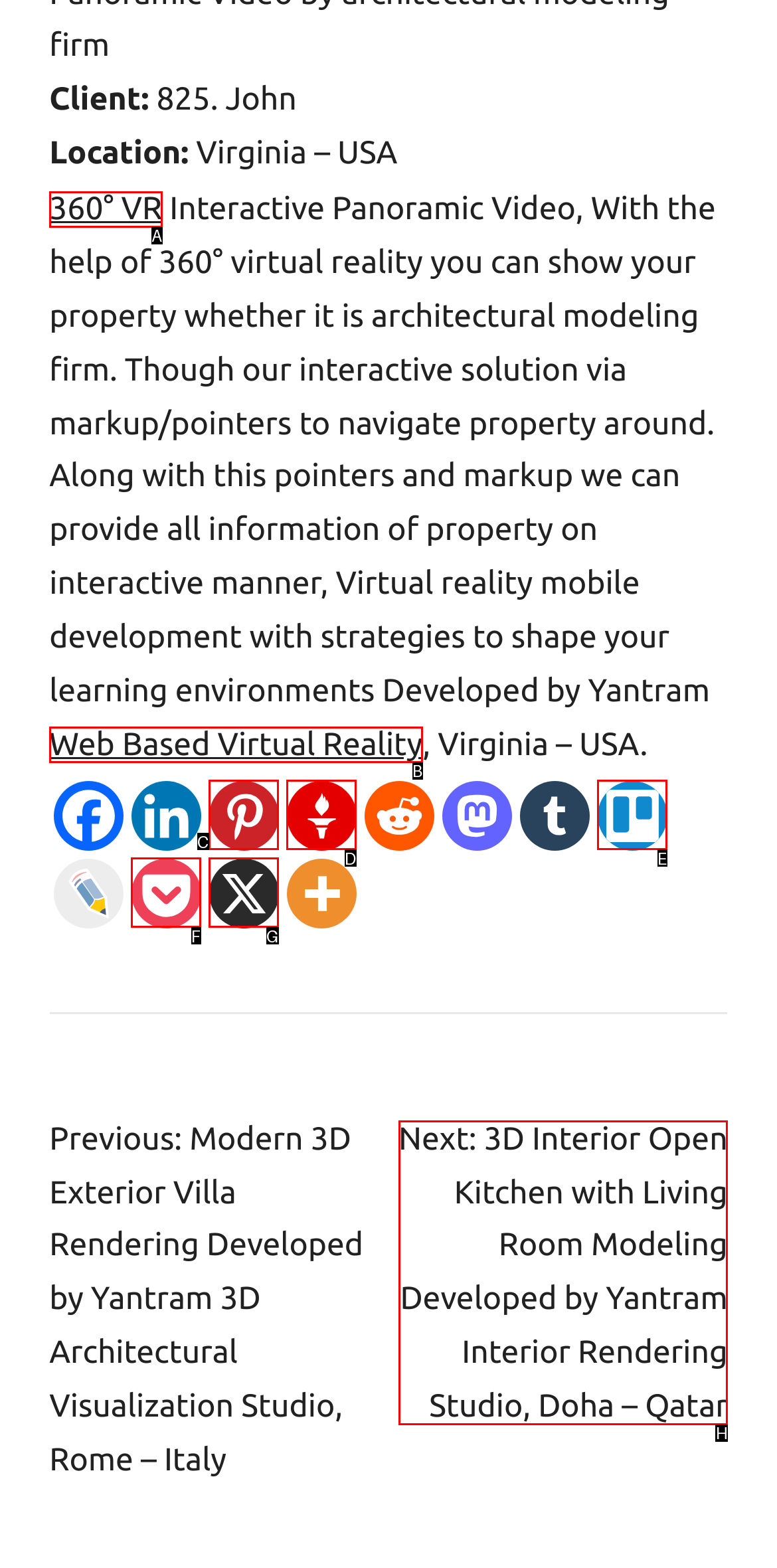Select the HTML element that corresponds to the description: Web Based Virtual Reality. Answer with the letter of the matching option directly from the choices given.

B